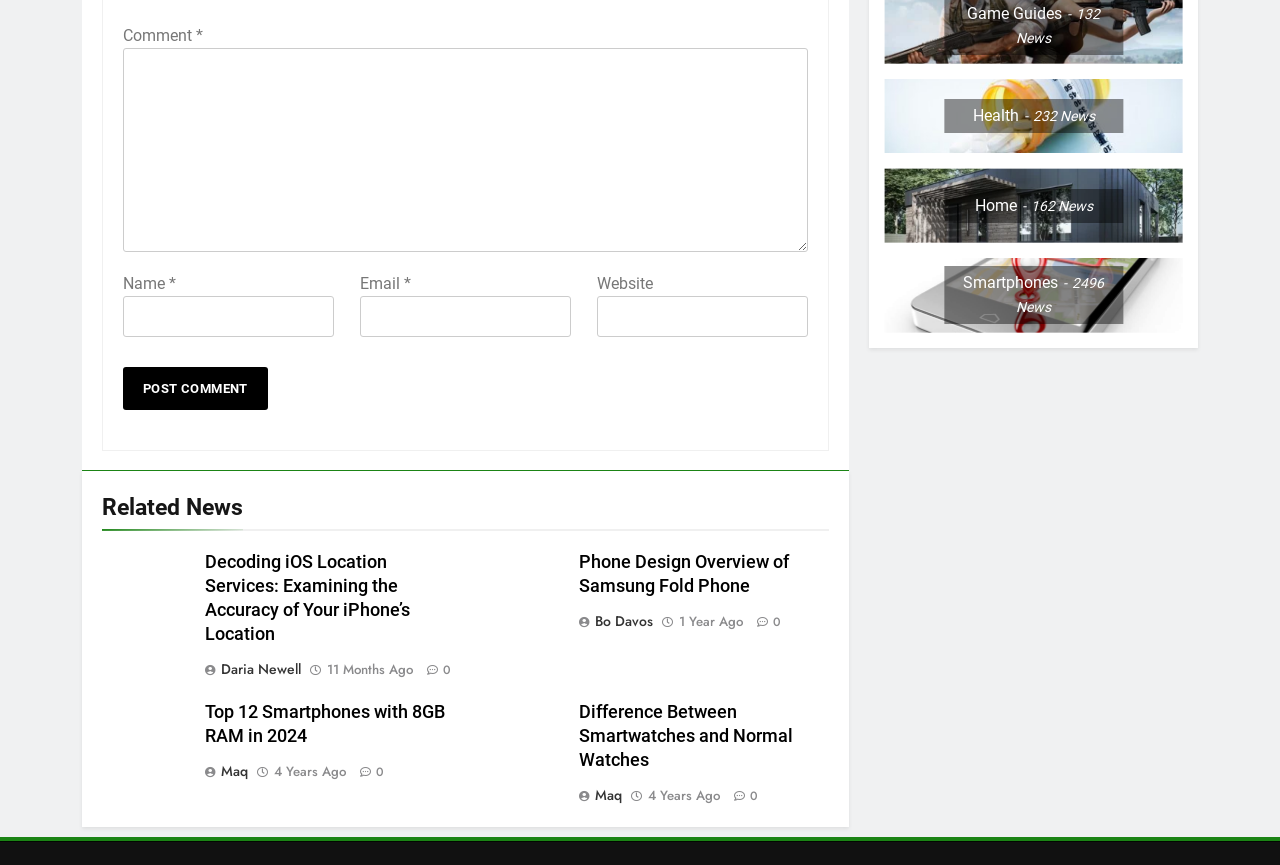Please specify the bounding box coordinates of the element that should be clicked to execute the given instruction: 'Visit the Health-232 News page'. Ensure the coordinates are four float numbers between 0 and 1, expressed as [left, top, right, bottom].

[0.737, 0.115, 0.878, 0.154]